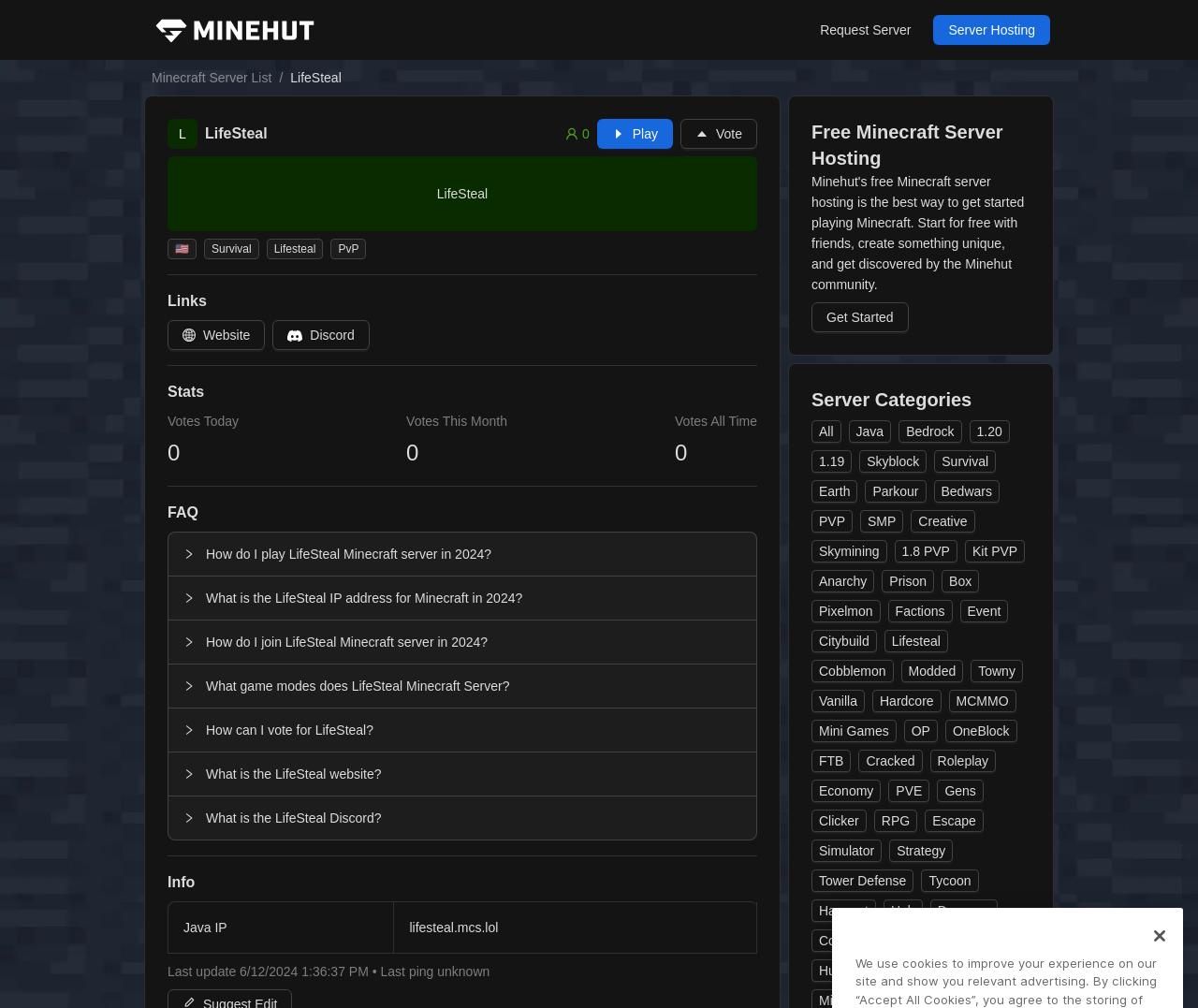Identify the bounding box coordinates of the section to be clicked to complete the task described by the following instruction: "View LifeSteal server stats". The coordinates should be four float numbers between 0 and 1, formatted as [left, top, right, bottom].

[0.14, 0.378, 0.632, 0.4]